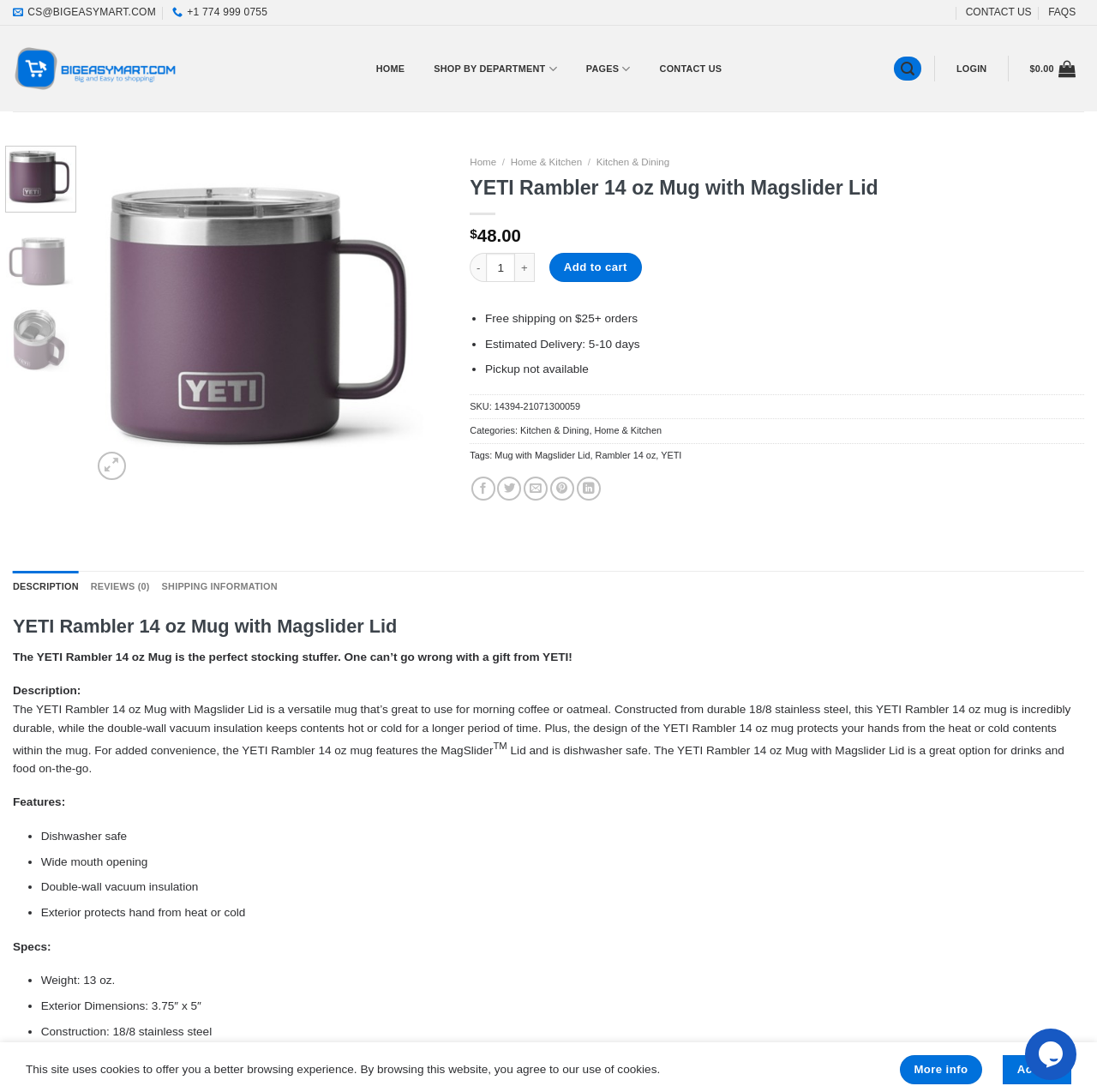What is the purpose of the YETI Rambler 14 oz Mug?
Using the image provided, answer with just one word or phrase.

for morning coffee or oatmeal